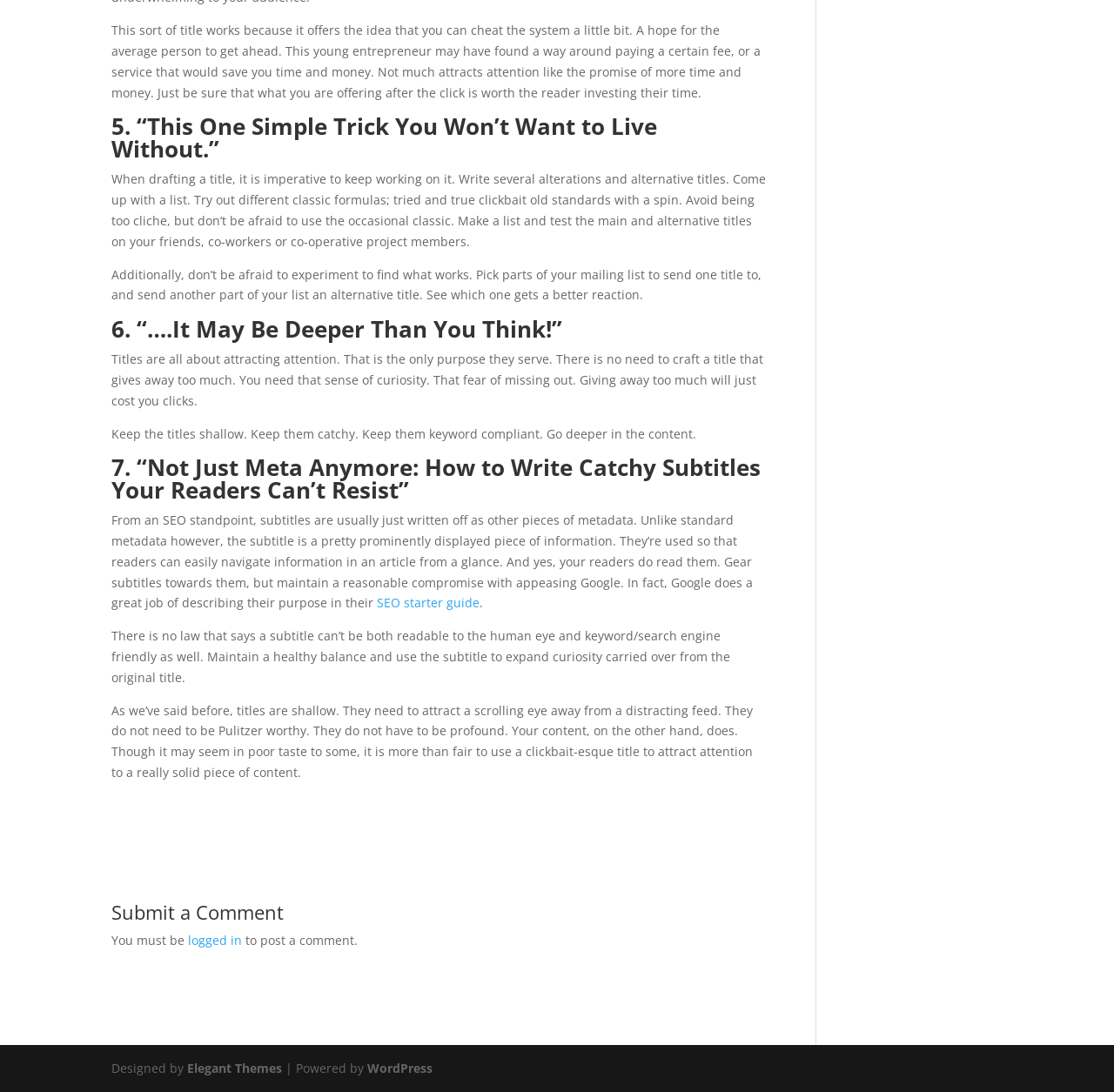Bounding box coordinates must be specified in the format (top-left x, top-left y, bottom-right x, bottom-right y). All values should be floating point numbers between 0 and 1. What are the bounding box coordinates of the UI element described as: Elegant Themes

[0.168, 0.97, 0.253, 0.986]